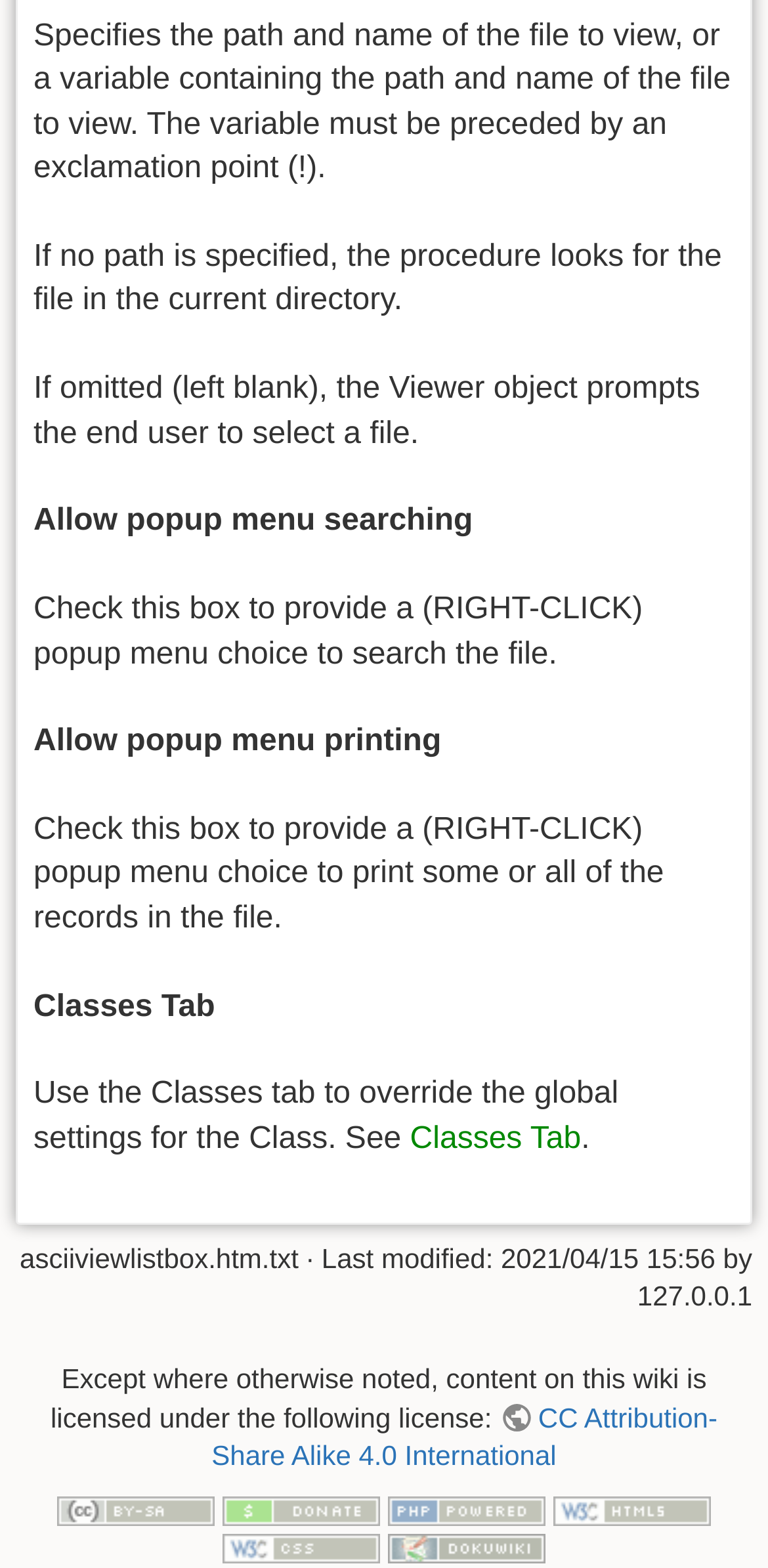Answer succinctly with a single word or phrase:
What is the license under which the content is licensed?

CC Attribution-Share Alike 4.0 International